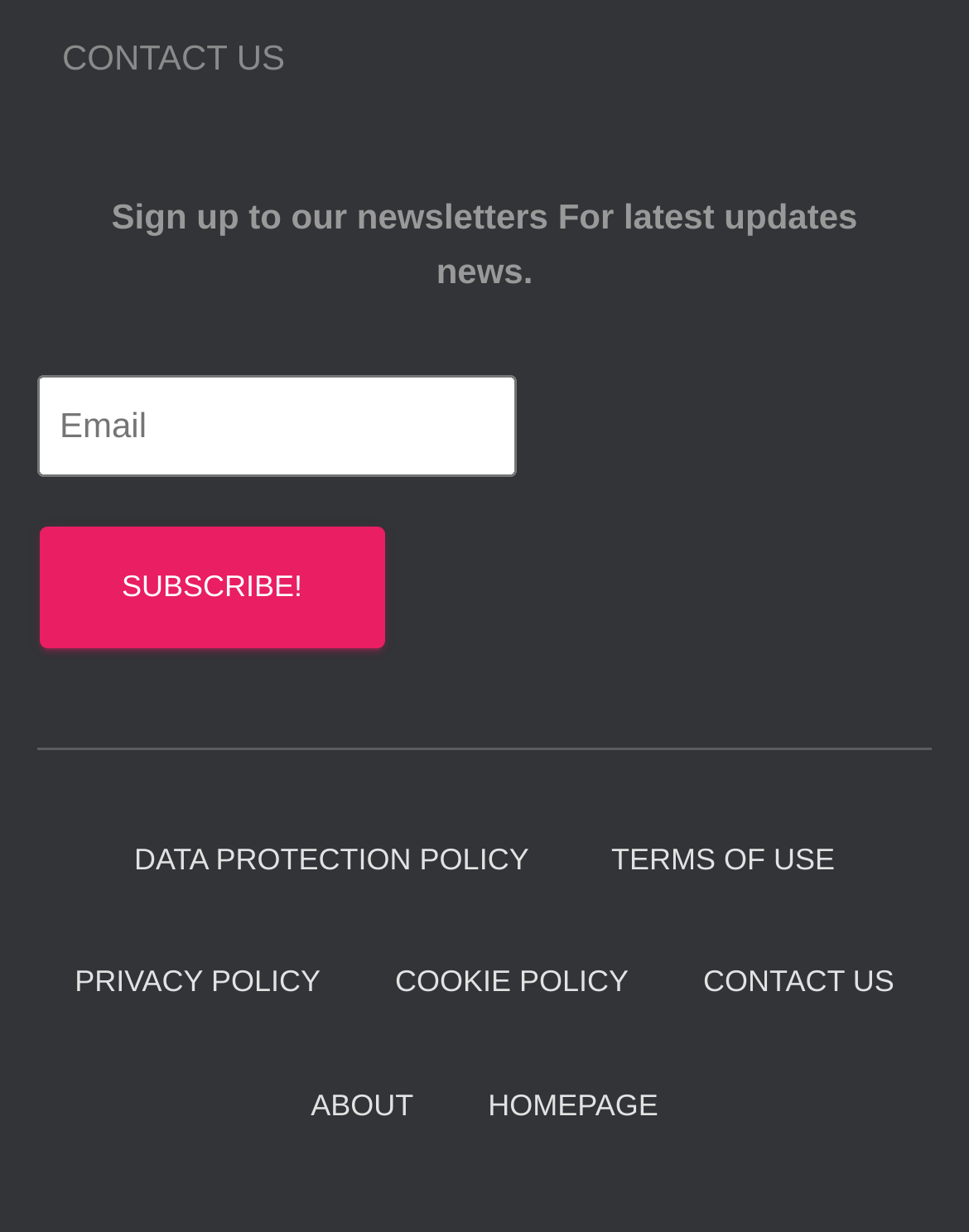Can you find the bounding box coordinates of the area I should click to execute the following instruction: "view buying page"?

None